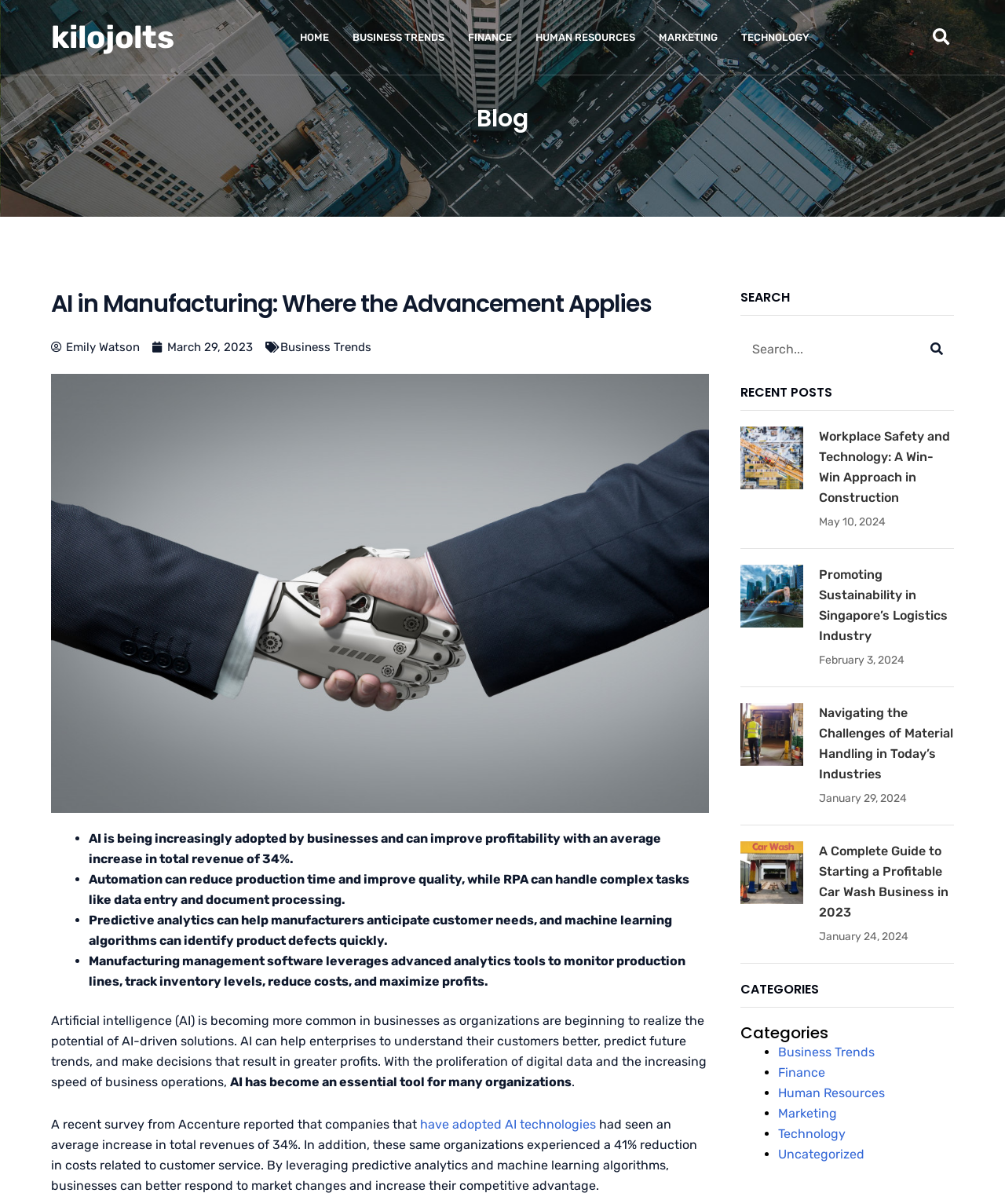Provide a comprehensive caption for the webpage.

The webpage is about the application of artificial intelligence in the manufacturing industry. At the top, there is a heading "kilojolts" and a link to the homepage. Below it, there are several links to different categories, including "HOME", "BUSINESS TRENDS", "FINANCE", "HUMAN RESOURCES", "MARKETING", and "TECHNOLOGY". 

To the right of these links, there is a search bar with a button labeled "Search". Below the search bar, there is a heading "Blog" and an article titled "AI in Manufacturing: Where the Advancement Applies". The article is written by Emily Watson and was published on March 29, 2023. 

The article discusses the benefits of adopting artificial intelligence in manufacturing, including increased profitability, improved quality, and reduced production time. It also mentions the use of predictive analytics and machine learning algorithms to anticipate customer needs and identify product defects. 

Below the article, there are several bullet points summarizing the benefits of AI in manufacturing. 

Further down the page, there is a section titled "SEARCH" with a search bar and a button labeled "Search". Below it, there is a section titled "RECENT POSTS" with four articles, each with an image, a heading, and a publication date. The articles are about workplace safety and technology in construction, promoting sustainability in Singapore's logistics industry, navigating the challenges of material handling, and starting a profitable car wash business. 

To the right of the recent posts section, there is a section titled "CATEGORIES" with links to different categories, including "Business Trends", "Finance", "Human Resources", "Marketing", "Technology", and "Uncategorized".